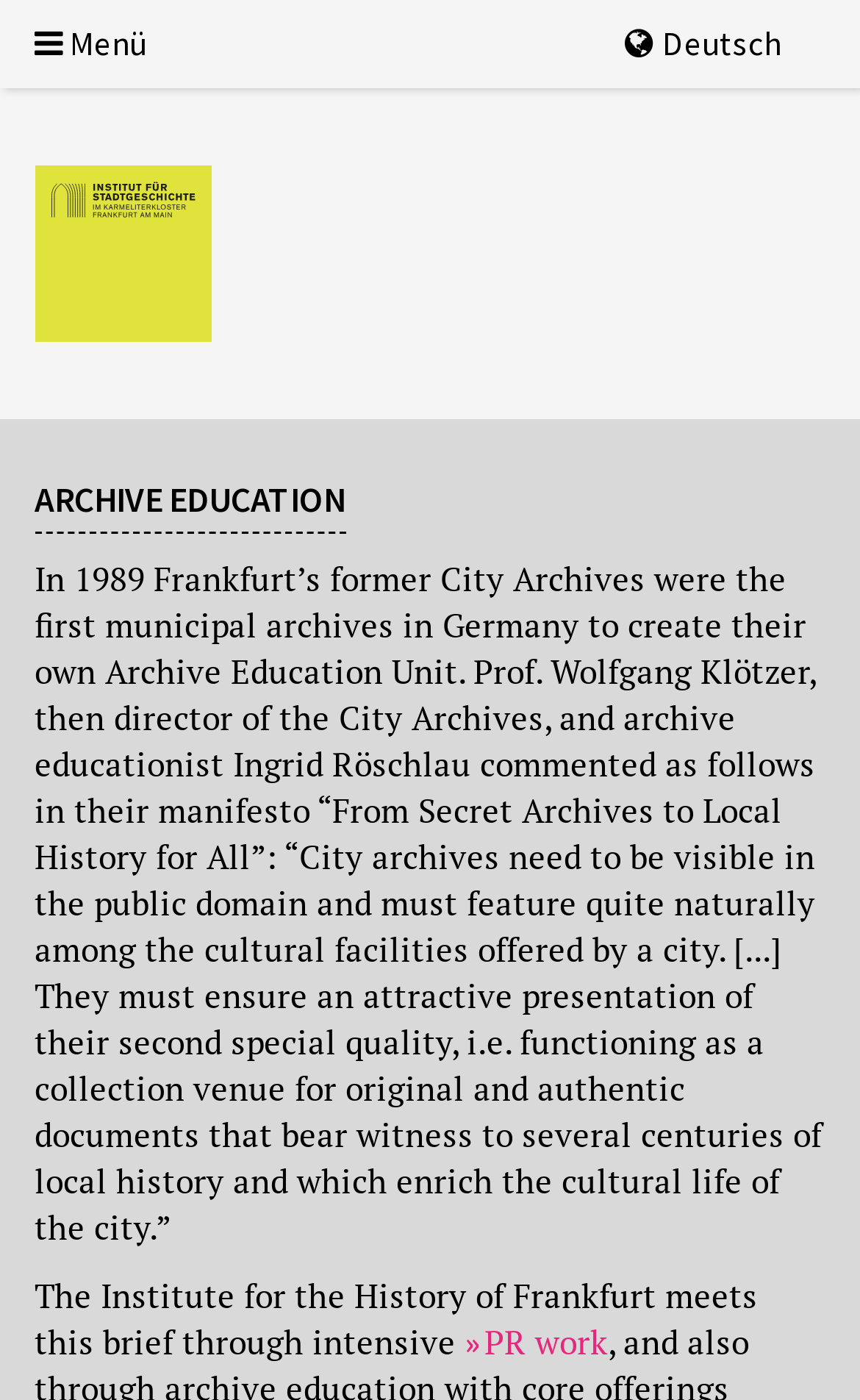Give a full account of the webpage's elements and their arrangement.

The webpage is about the Archive Education unit of the Institut für Stadtgeschichte Frankfurt. At the top left corner, there is a menu link with a hamburger icon. To the right of the menu, there is a link to switch the language to Deutsch. On the top right corner, there is a link with the institute's logo. 

Below the logo, there is a heading "ARCHIVE EDUCATION" in a prominent position. Underneath the heading, there is a long paragraph of text that describes the history and purpose of the Archive Education Unit. The text explains how the unit was established in 1989 and quotes from a manifesto about the importance of city archives being visible and accessible to the public. 

The text continues in a second paragraph, describing how the Institute for the History of Frankfurt meets the brief of making the archives visible and accessible. At the bottom right of the text, there is a link to "PR work".